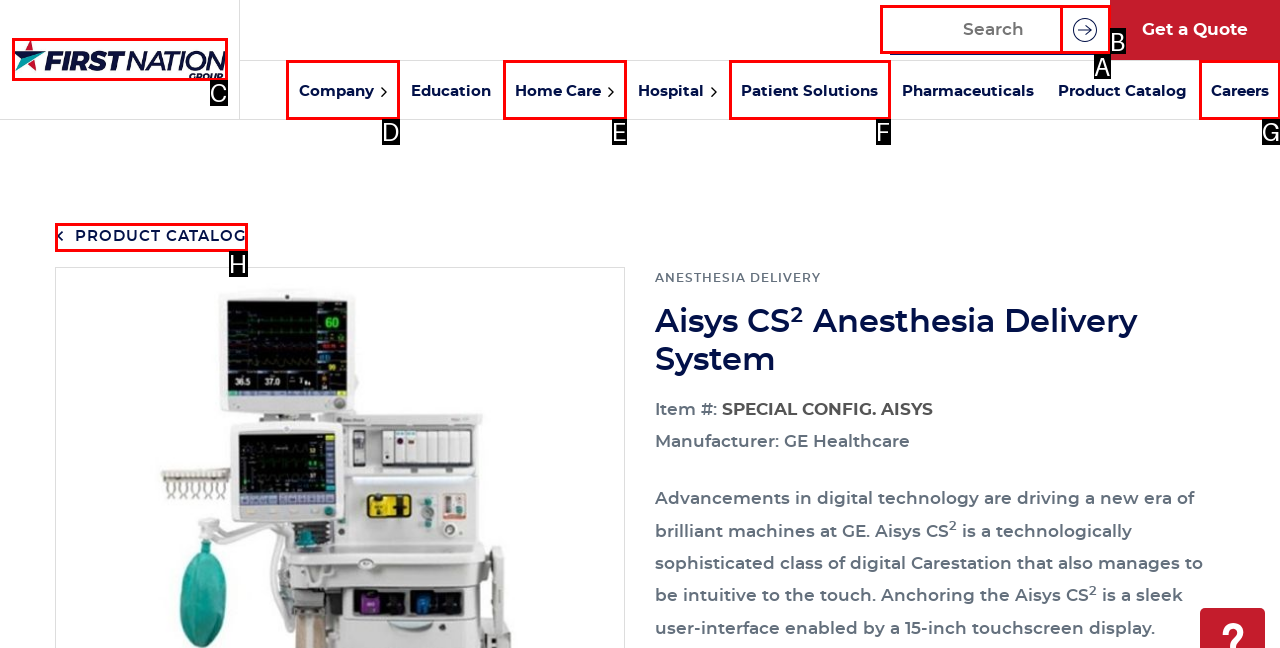Identify which lettered option completes the task: Toggle the 'Company' dropdown menu. Provide the letter of the correct choice.

D